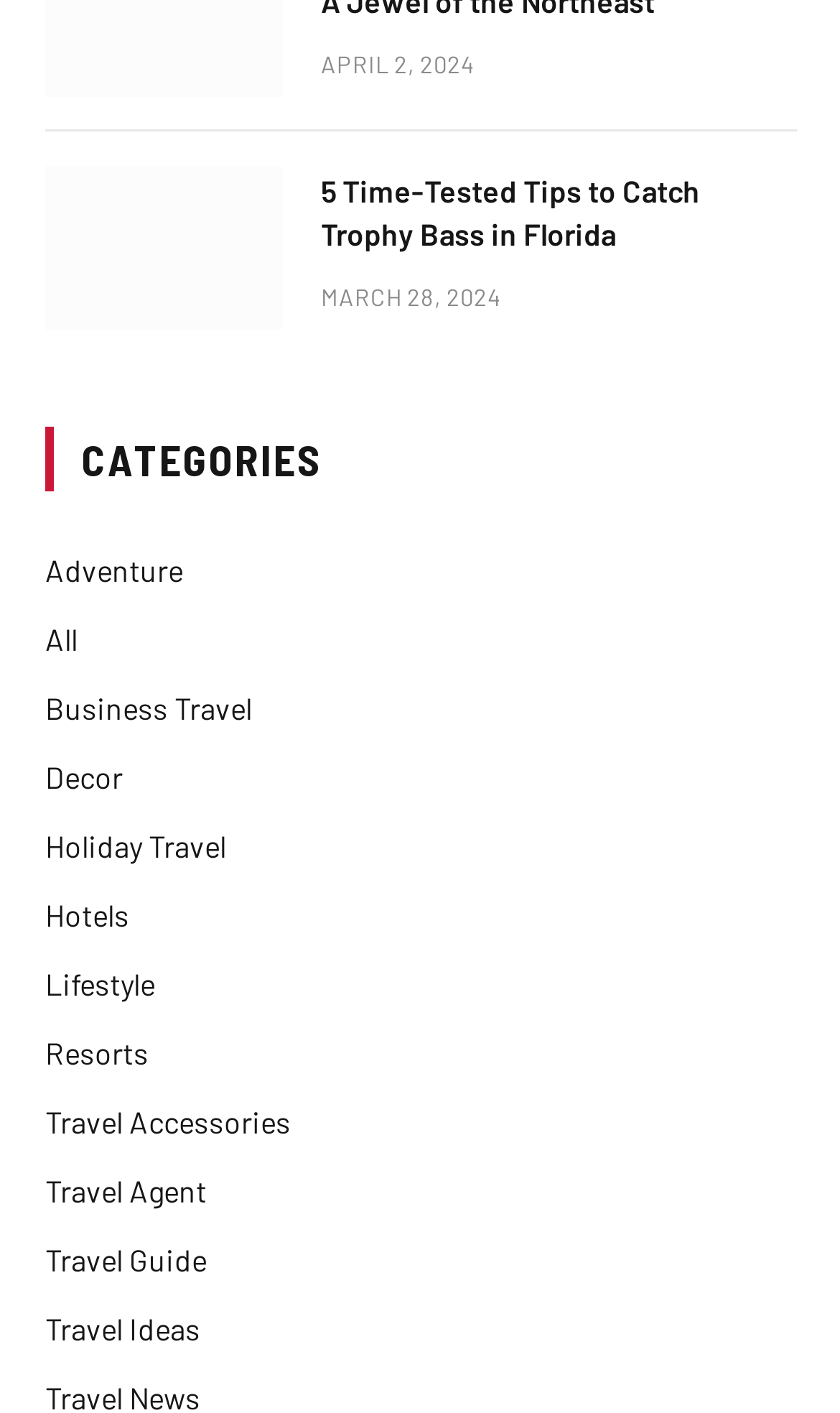How many categories are listed?
Utilize the image to construct a detailed and well-explained answer.

I counted the number of links under the 'CATEGORIES' heading, which are 'Adventure', 'All', 'Business Travel', 'Decor', 'Holiday Travel', 'Hotels', 'Lifestyle', 'Resorts', 'Travel Accessories', 'Travel Agent', and 'Travel Guide', totaling 11 categories.